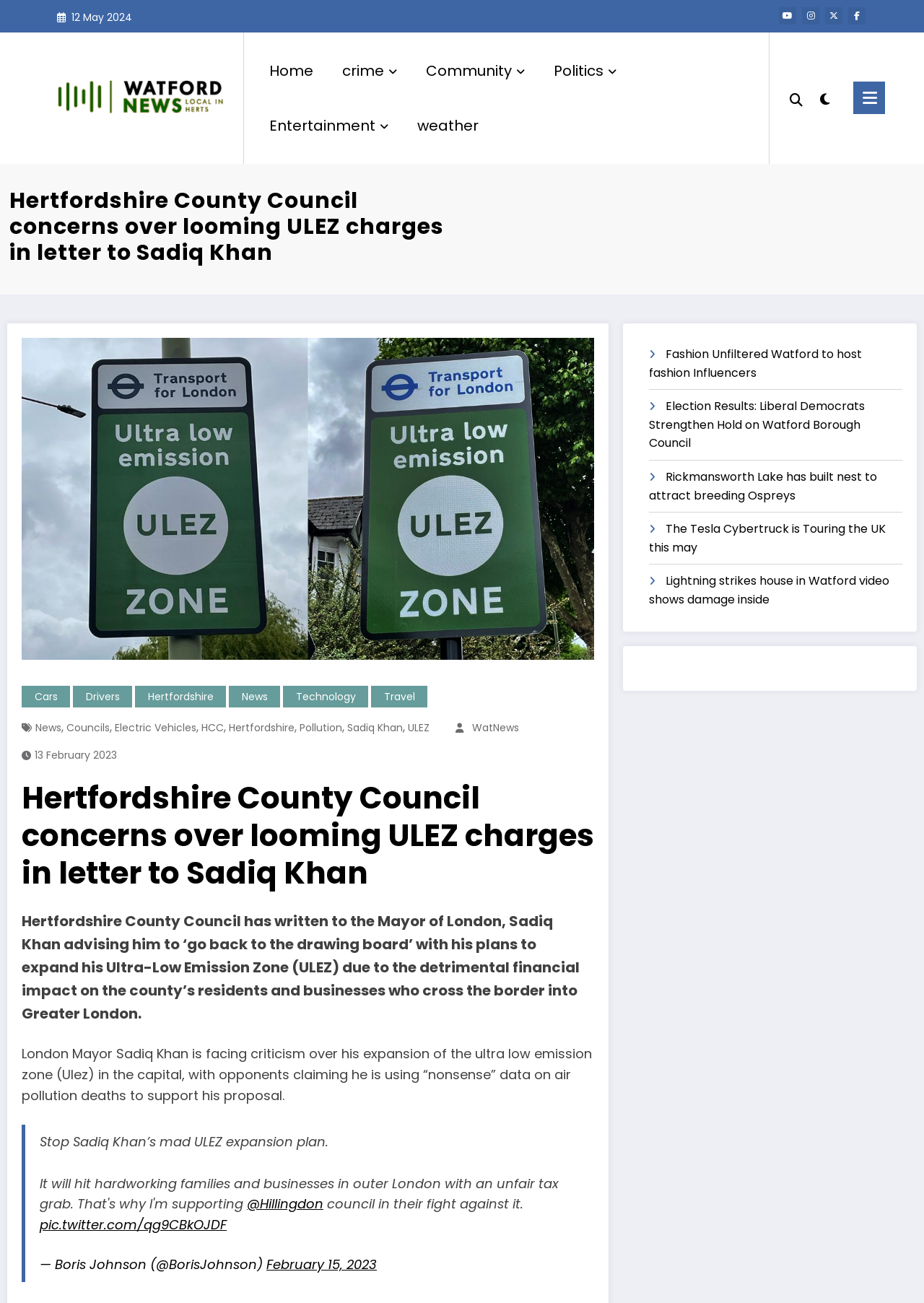Generate a thorough description of the webpage.

This webpage is about Hertfordshire County Council's concerns over the Ultra-Low Emission Zone (ULEZ) charges in a letter to Sadiq Khan, the Mayor of London. At the top of the page, there is a date "12 May 2024" and a set of social media icons. Below that, there is a logo "Wat News" with a link to the website's homepage.

The main content of the page is divided into two sections. The first section has a heading "Hertfordshire County Council concerns over looming ULEZ charges in letter to Sadiq Khan" and an image related to ULEZ. Below the heading, there are several links to related topics such as "Cars", "Drivers", "Hertfordshire", and "News".

The second section is the main article, which discusses the concerns of Hertfordshire County Council over the ULEZ charges and its impact on the county's residents and businesses. The article is divided into several paragraphs, with quotes from Sadiq Khan and Boris Johnson. There is also a blockquote with a tweet from Boris Johnson criticizing Sadiq Khan's ULEZ expansion plan.

On the right side of the page, there are several links to other news articles, including "Fashion Unfiltered Watford to host fashion Influencers", "Election Results: Liberal Democrats Strengthen Hold on Watford Borough Council", and "Rickmansworth Lake has built nest to attract breeding Ospreys". There are also several images with links to other articles, including "Poonam Walid talks makeup at #fashion Unfiltered Show at Atria #Watford" and "Lady of the Manor at Fashion Unfiltered Show at Atria #Watford #fashion #influencer".

At the bottom of the page, there are more links to other news articles, including "On the Jonathan Ross Show tonight. Anthony Joshua from #Watford #boxer" and "Still busy at #wingstop the #managers at the #Watford #restaurant are happy."